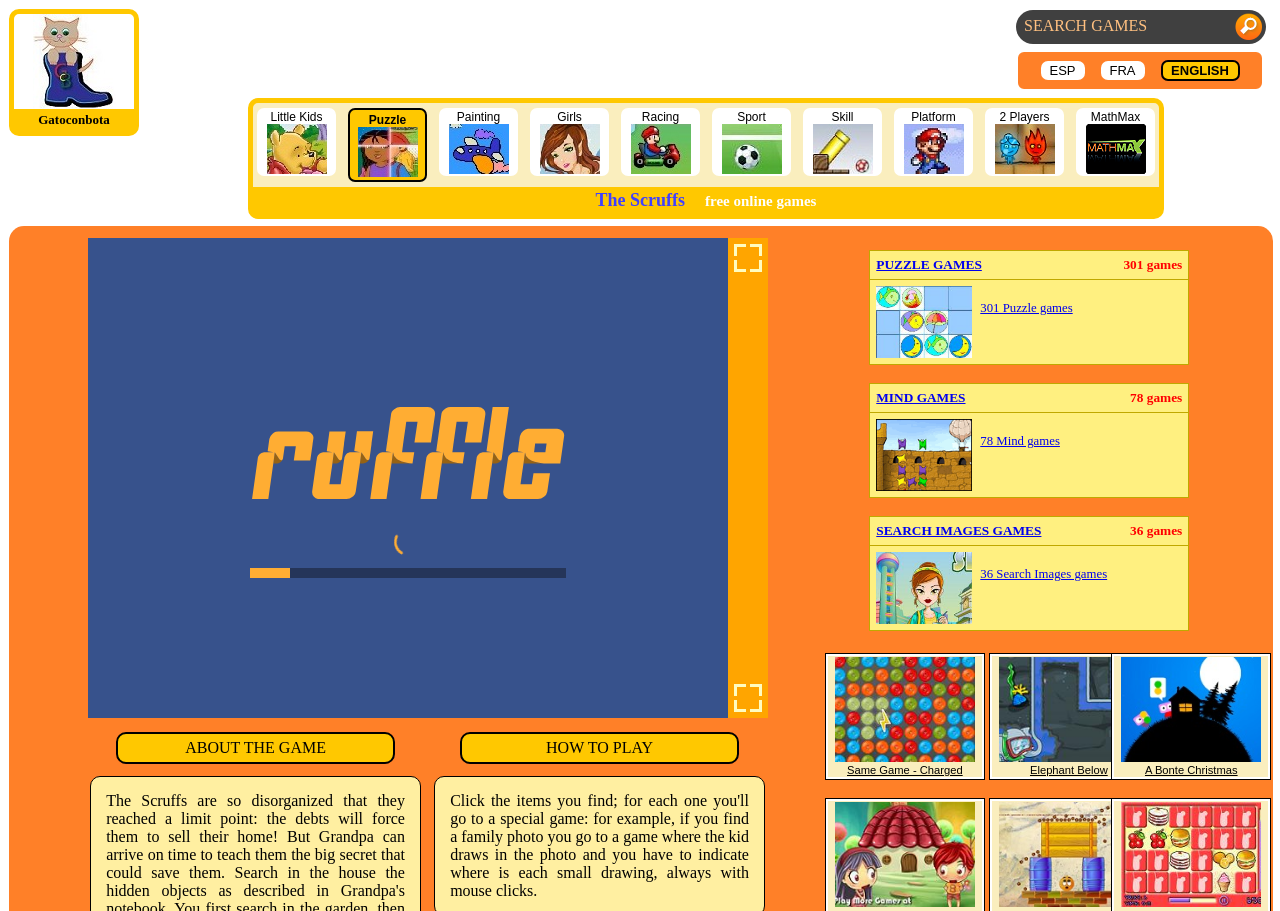Pinpoint the bounding box coordinates of the clickable element to carry out the following instruction: "Search for games."

[0.798, 0.013, 0.947, 0.044]